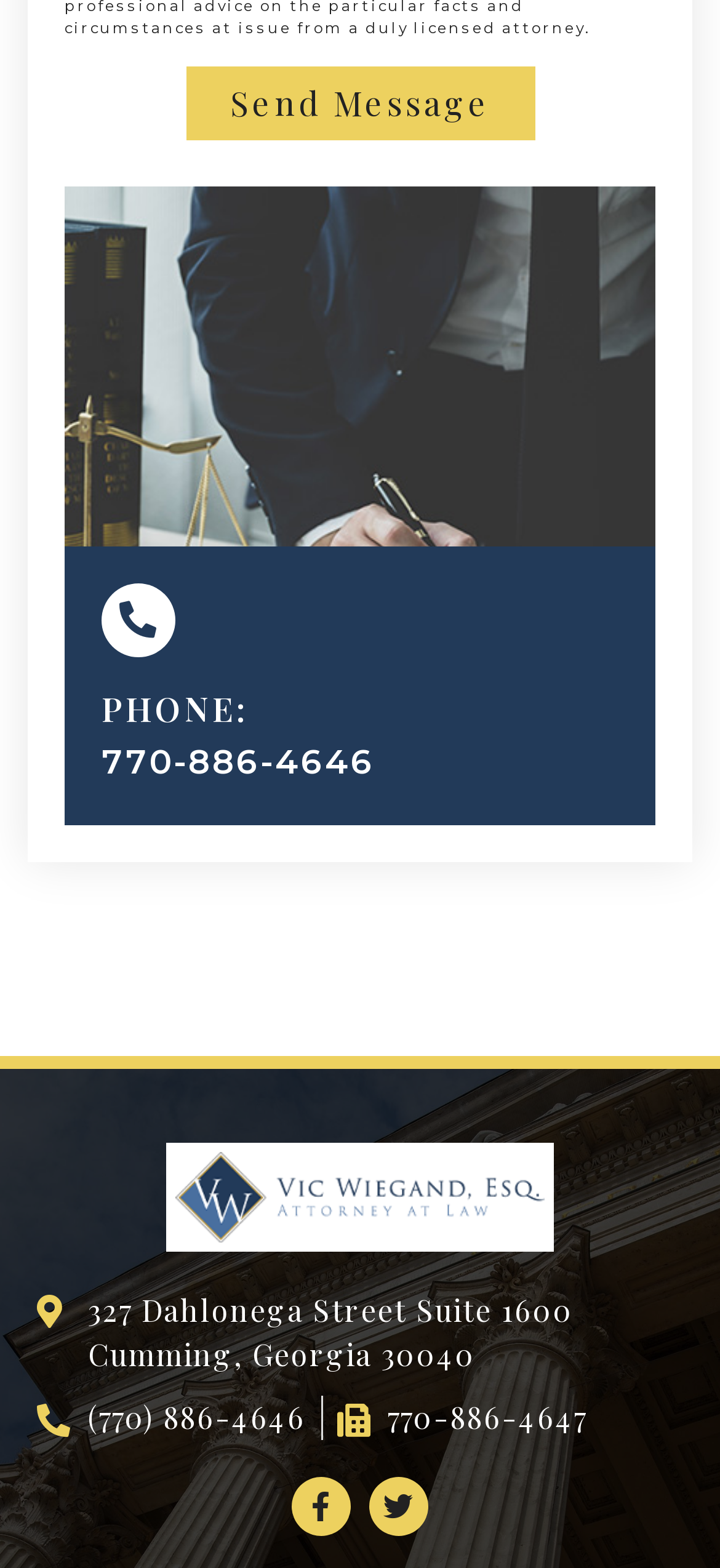What is the phone number?
Using the image, provide a concise answer in one word or a short phrase.

770-886-4646